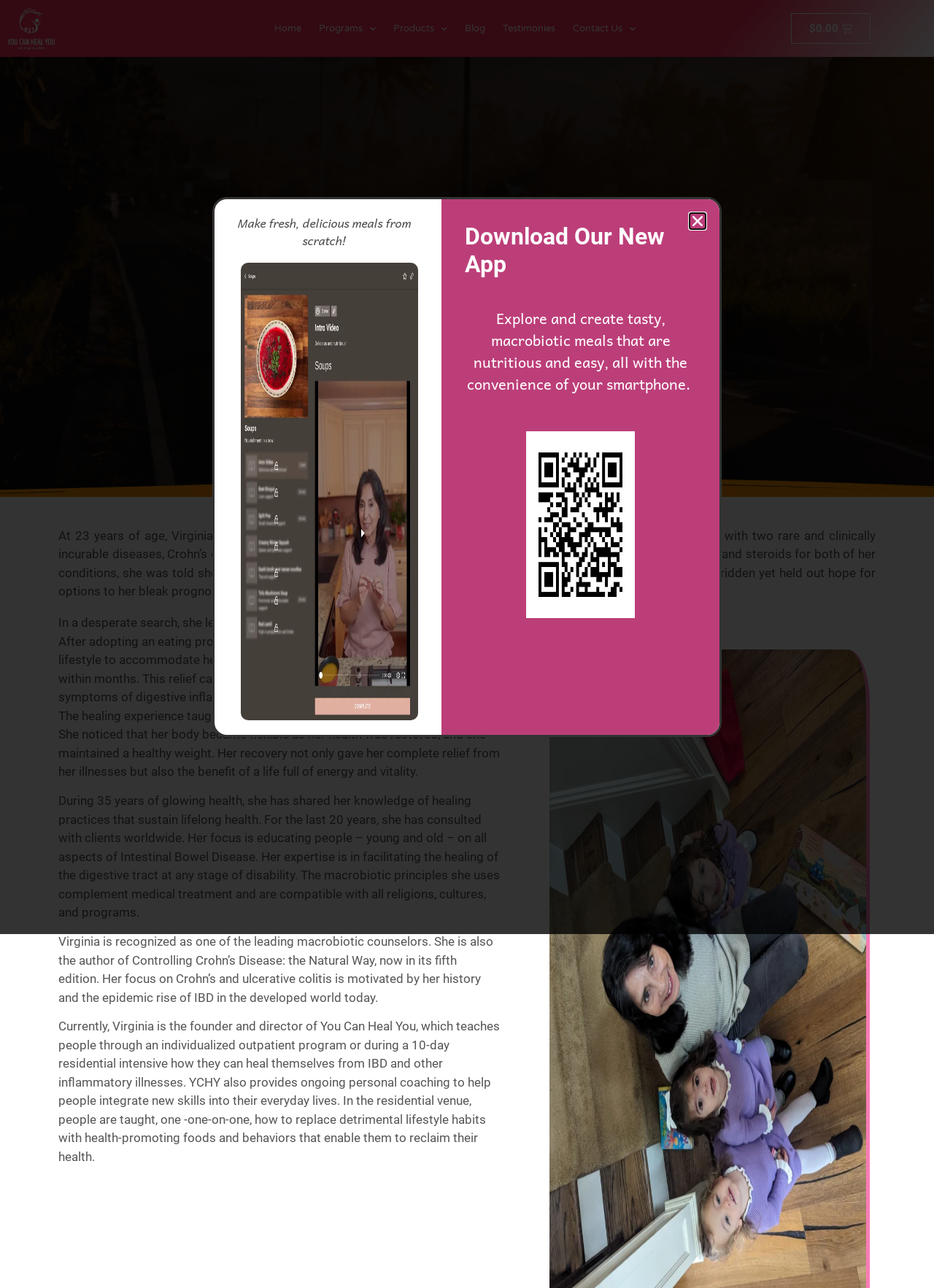Find the bounding box coordinates for the HTML element described in this sentence: "$0.00 0 Cart". Provide the coordinates as four float numbers between 0 and 1, in the format [left, top, right, bottom].

[0.847, 0.01, 0.932, 0.034]